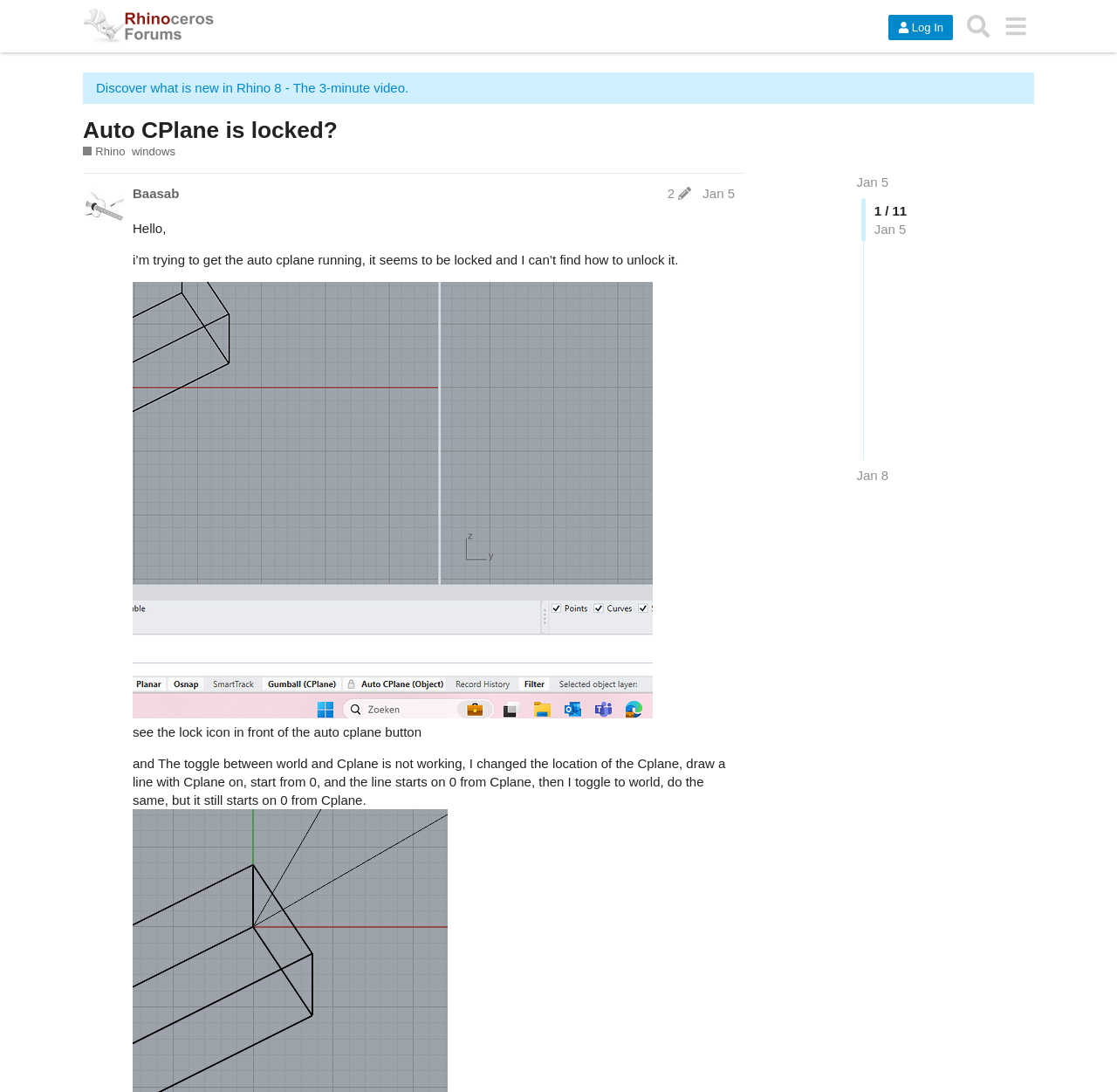Provide your answer in one word or a succinct phrase for the question: 
What is the size of the image attached to the post?

30.9 KB